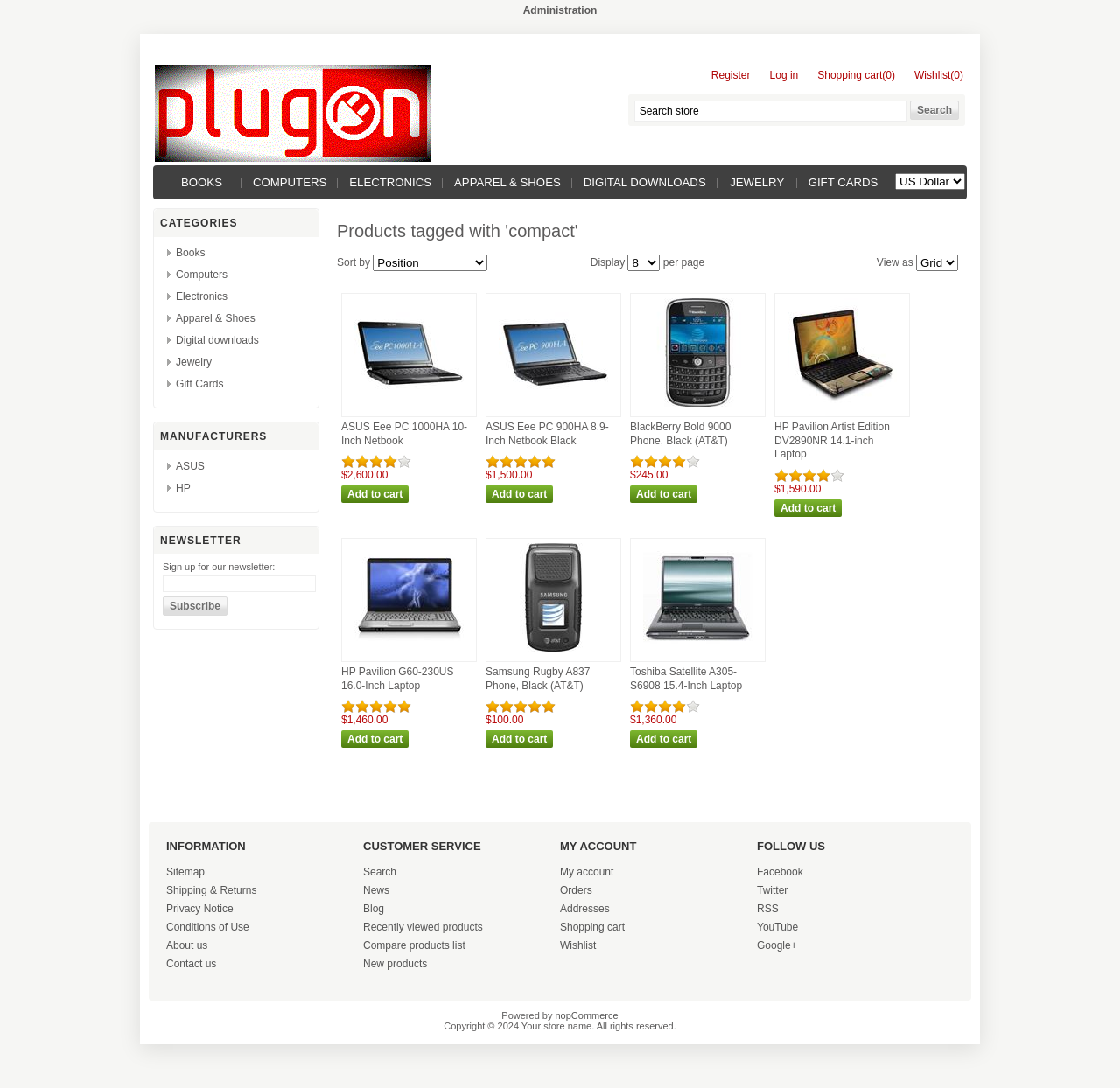Give a short answer to this question using one word or a phrase:
How many reviews does the BlackBerry Bold 9000 Phone have?

1